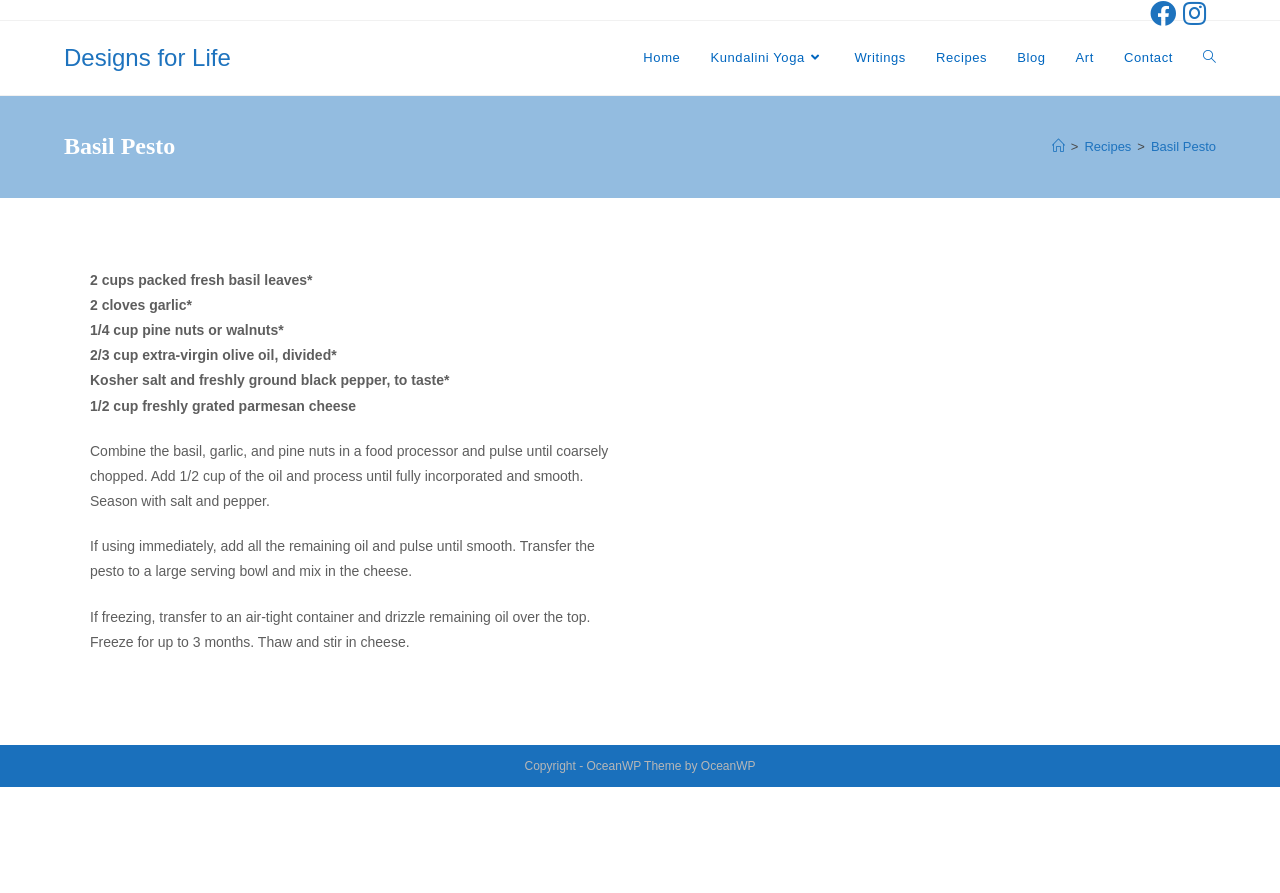Locate the bounding box coordinates of the area that needs to be clicked to fulfill the following instruction: "View Basil Pesto recipe". The coordinates should be in the format of four float numbers between 0 and 1, namely [left, top, right, bottom].

[0.899, 0.155, 0.95, 0.172]